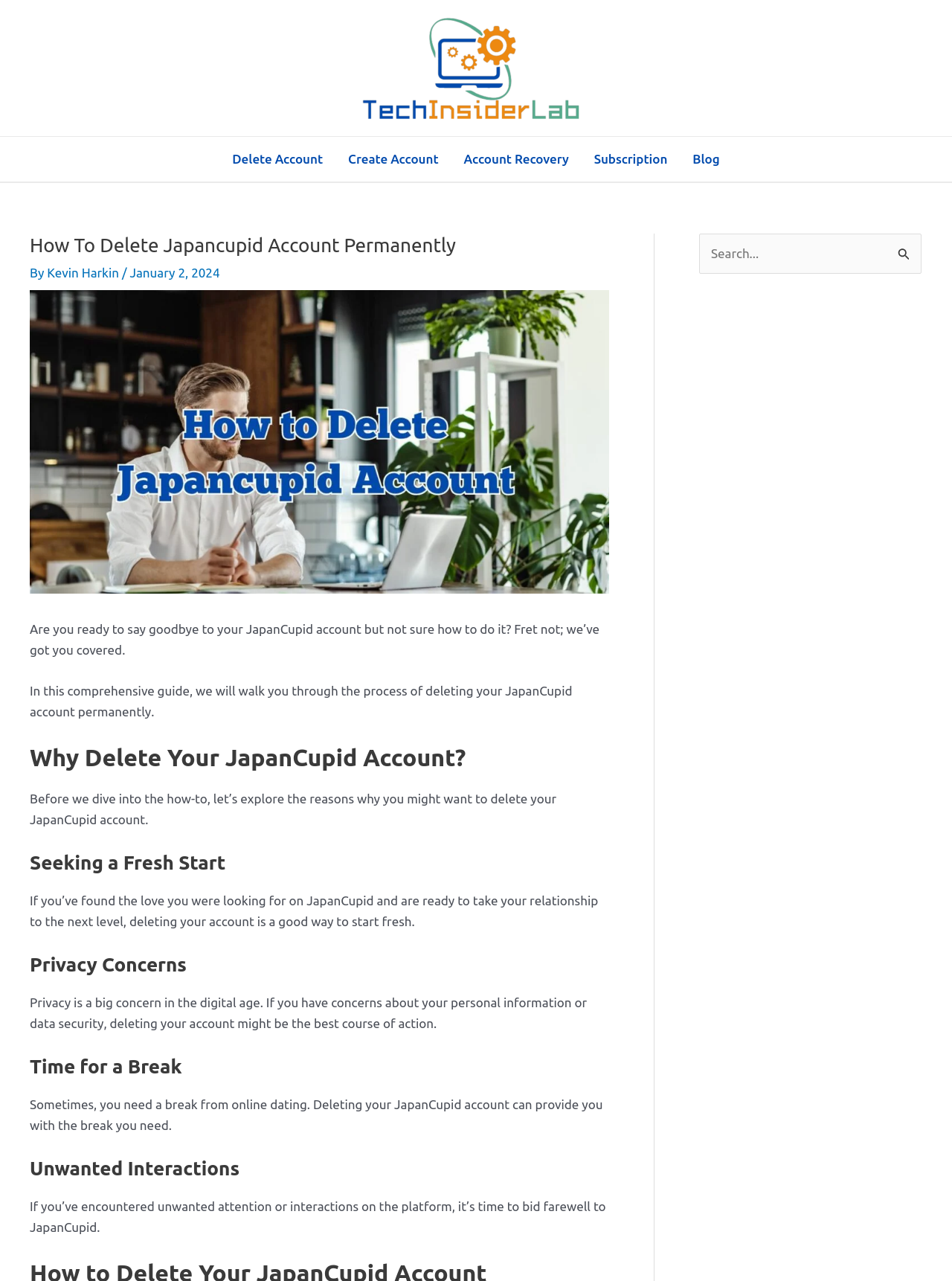Please give a succinct answer to the question in one word or phrase:
What is the name of the website providing this guide?

Tech Insider Lab